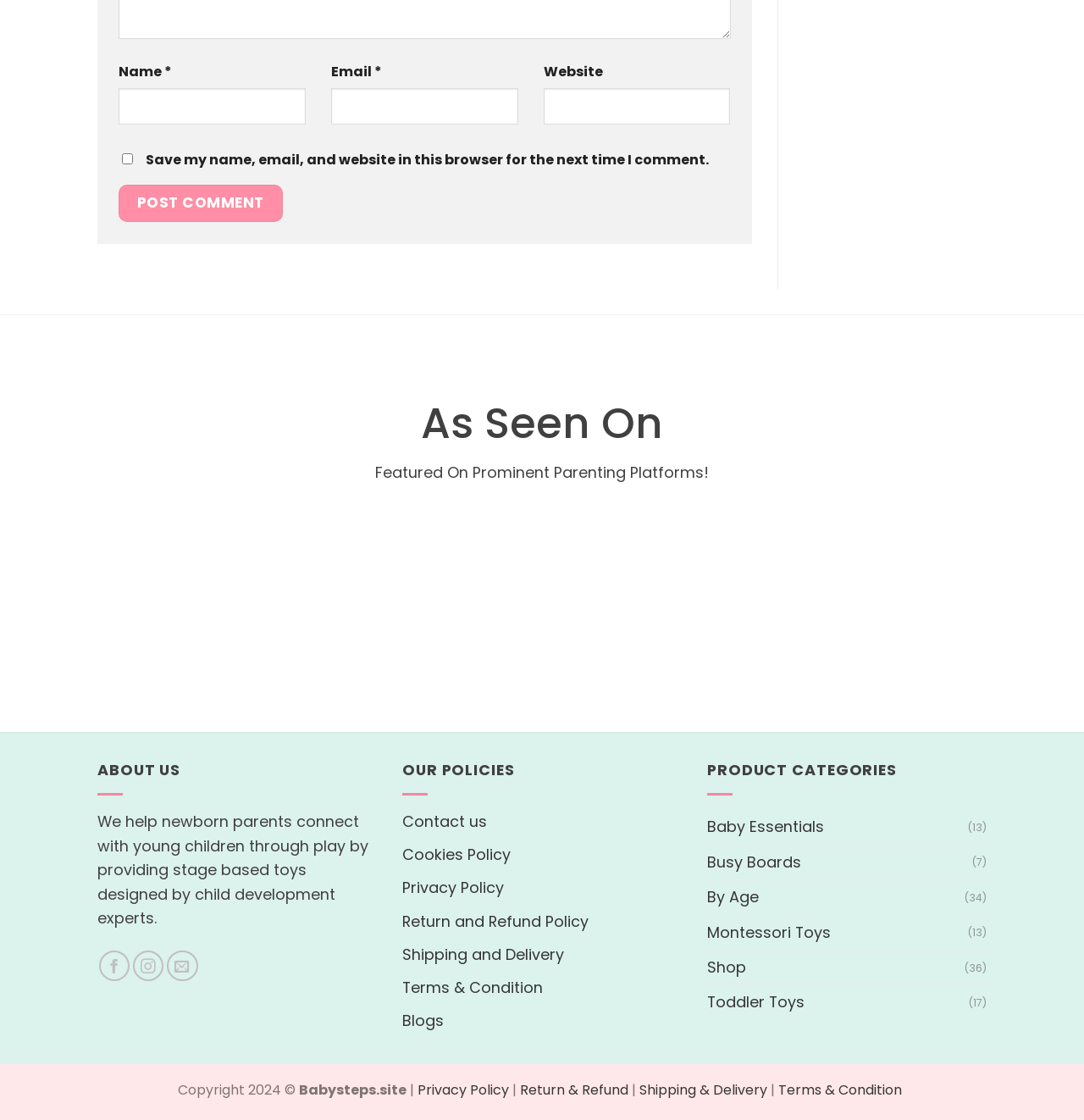Provide your answer in one word or a succinct phrase for the question: 
How many product categories are listed?

8